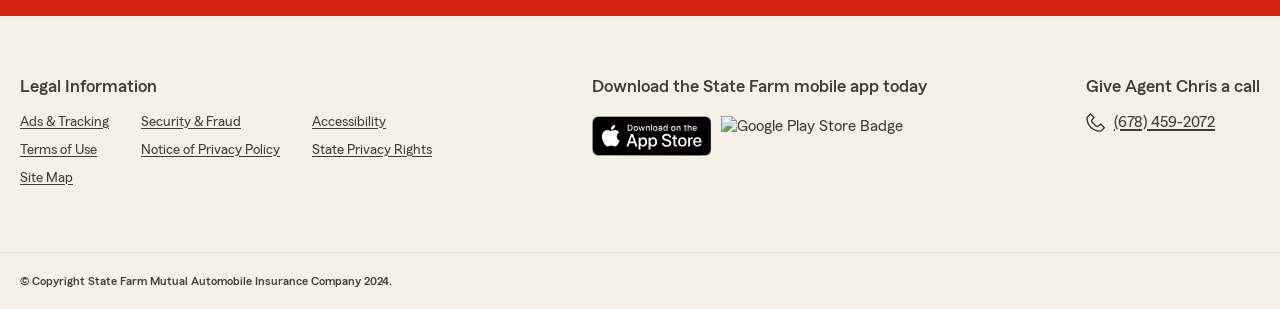Please find the bounding box coordinates of the element that needs to be clicked to perform the following instruction: "View Terms of Use". The bounding box coordinates should be four float numbers between 0 and 1, represented as [left, top, right, bottom].

[0.016, 0.453, 0.076, 0.517]